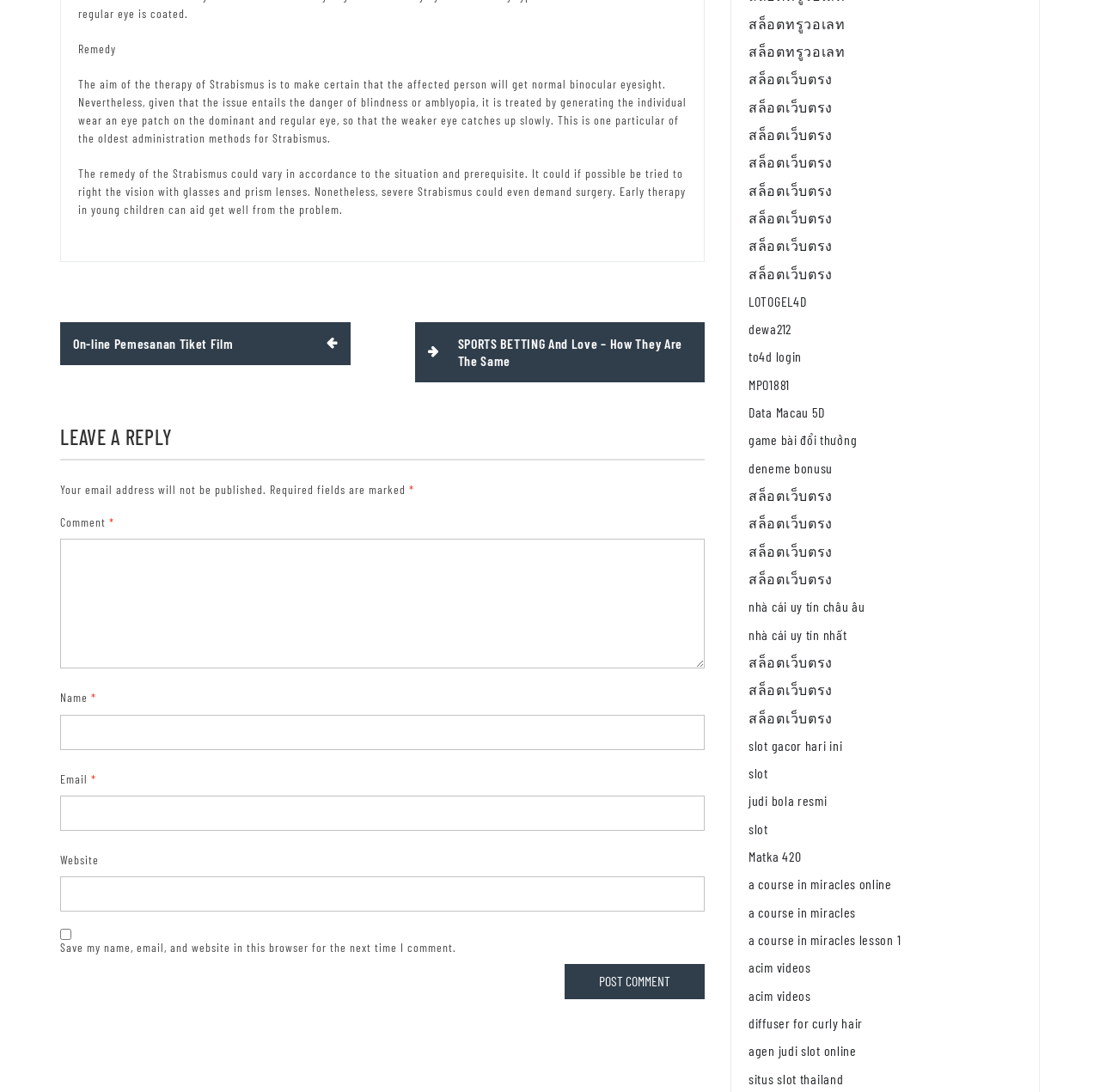Determine the bounding box coordinates for the region that must be clicked to execute the following instruction: "Click on the 'สล็อตทรูวอเลท' link".

[0.68, 0.014, 0.769, 0.029]